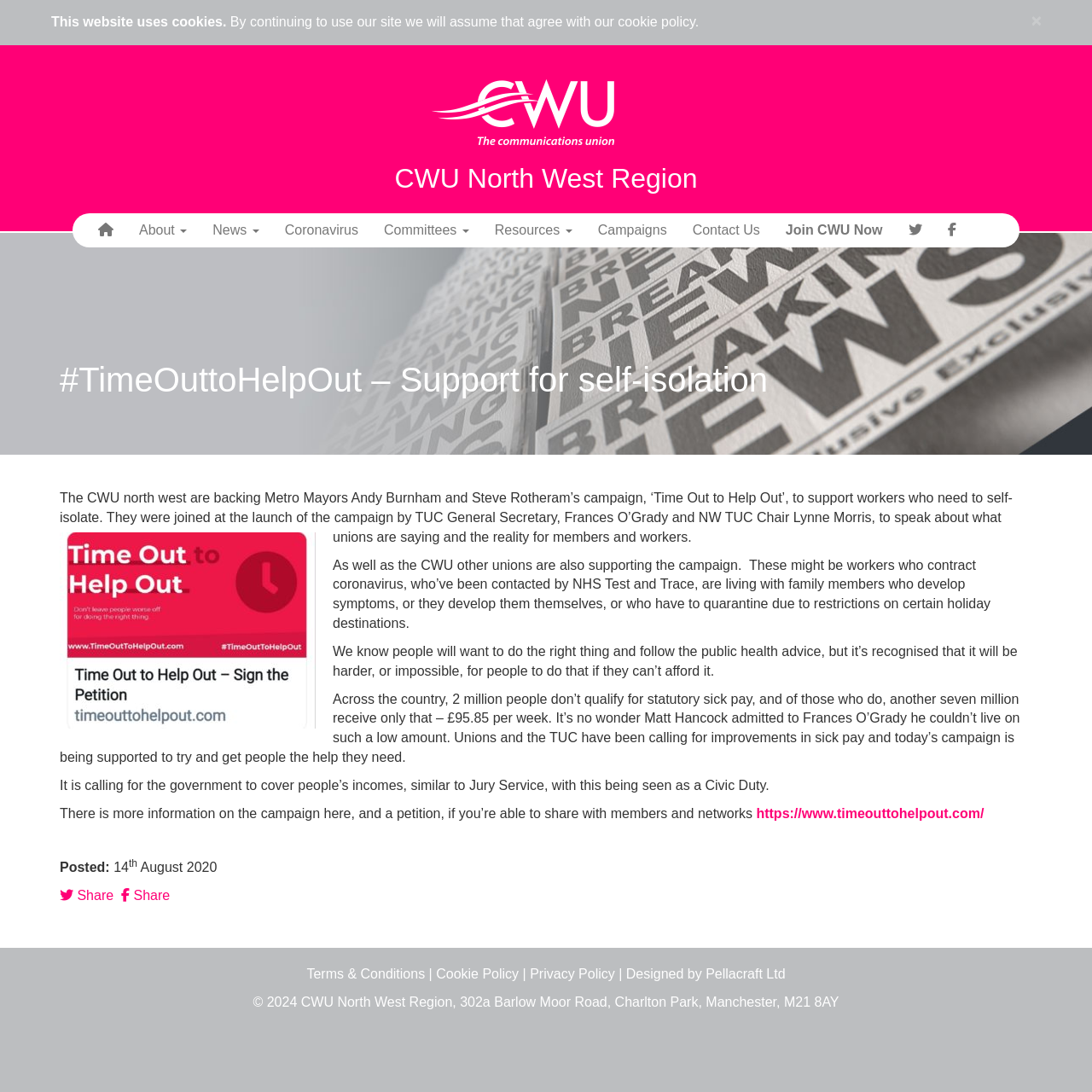Highlight the bounding box coordinates of the region I should click on to meet the following instruction: "Visit the Home page".

[0.078, 0.195, 0.116, 0.227]